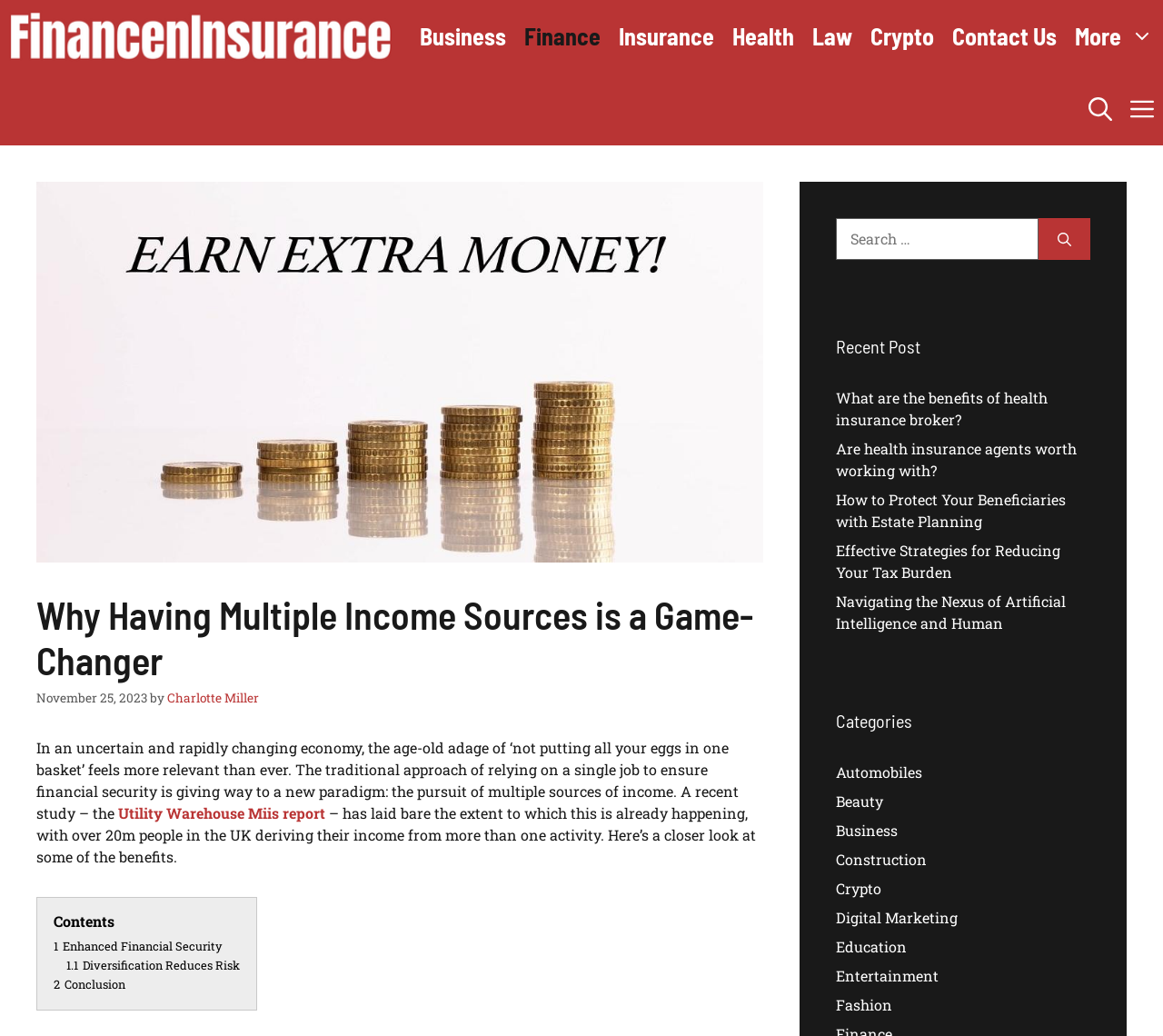Provide your answer to the question using just one word or phrase: What is the date of the article?

November 25, 2023